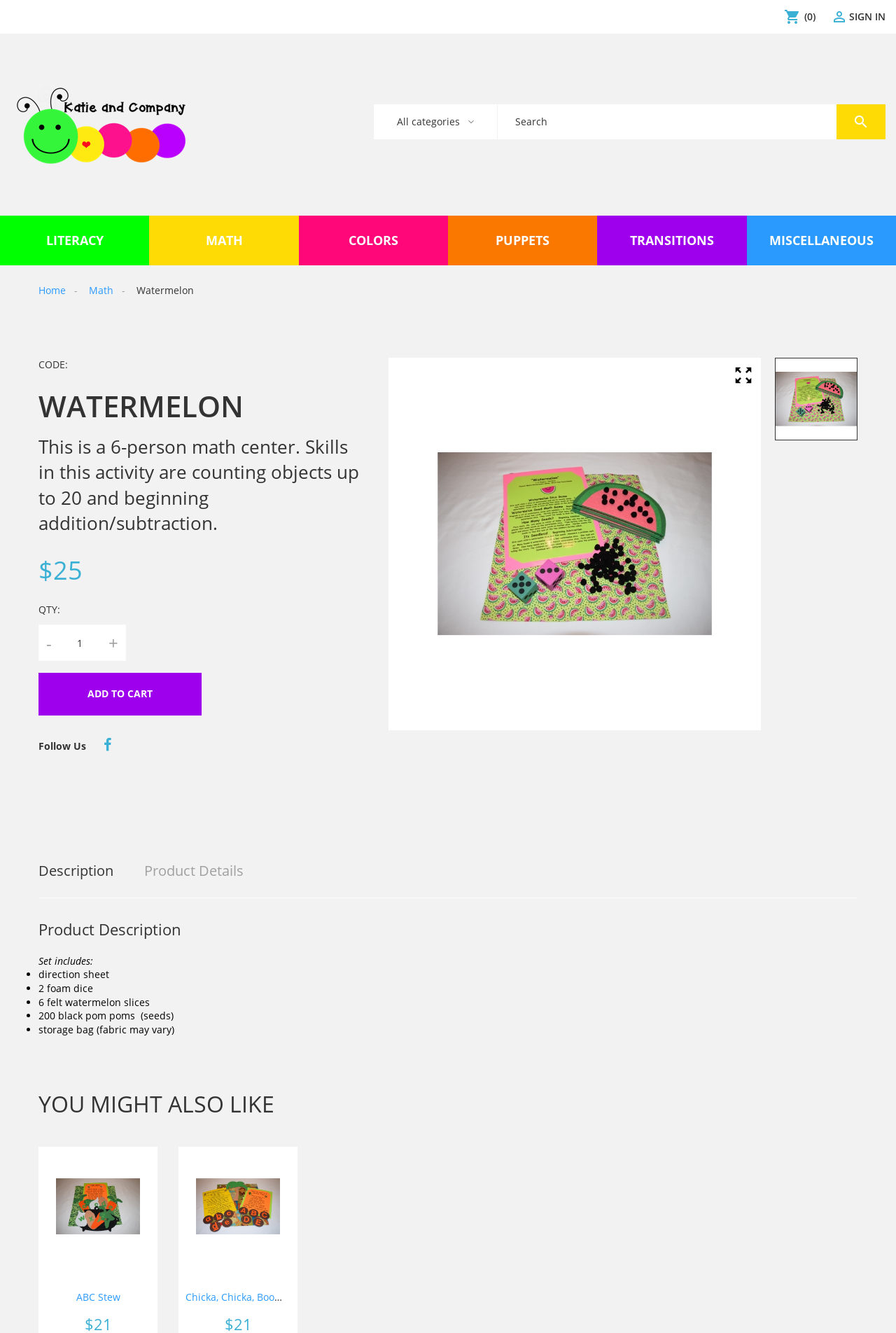How many felt watermelon slices are included in the set?
Answer the question with a single word or phrase by looking at the picture.

6